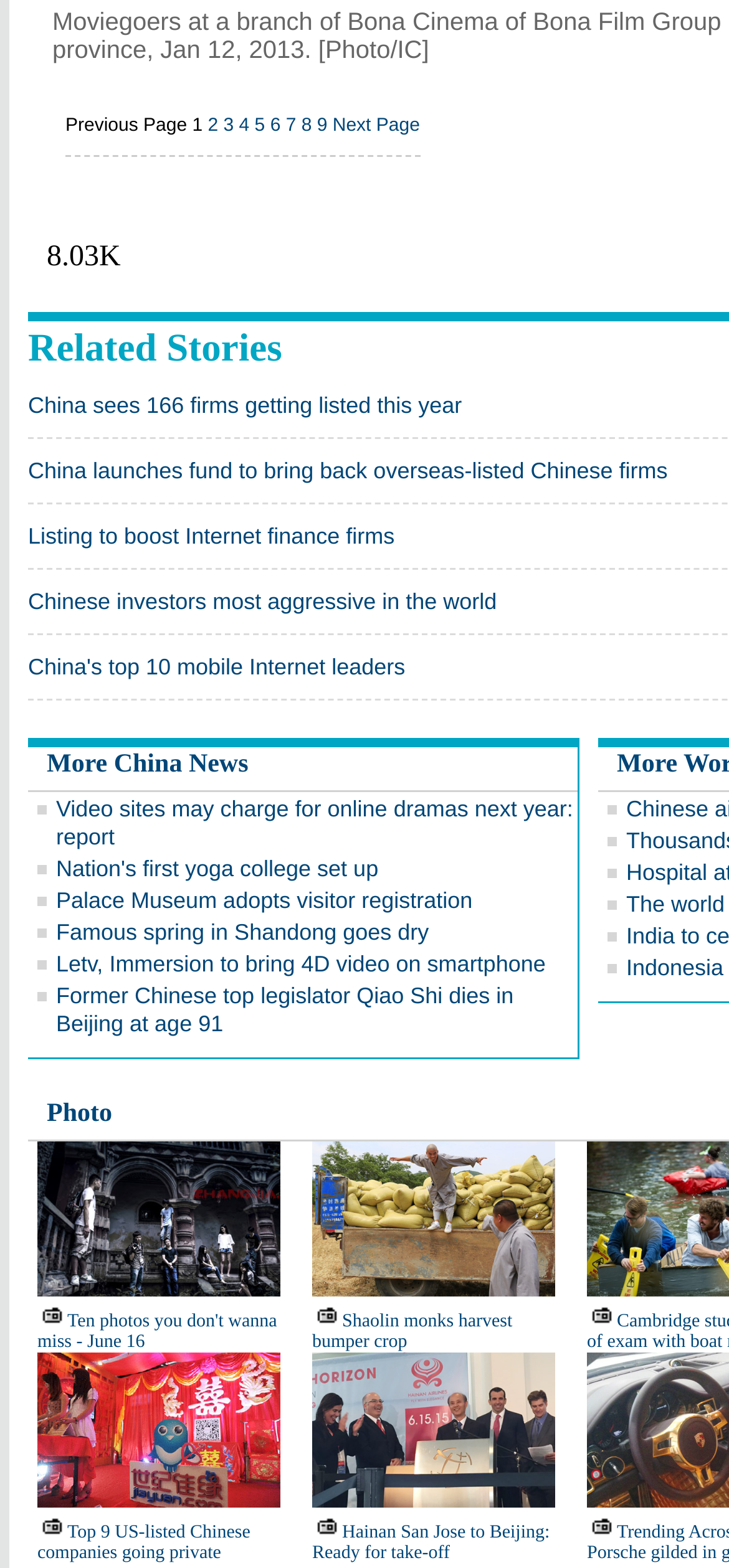Identify the bounding box coordinates of the region that needs to be clicked to carry out this instruction: "Watch video 'Ten photos you don't wanna miss - June 16'". Provide these coordinates as four float numbers ranging from 0 to 1, i.e., [left, top, right, bottom].

[0.051, 0.836, 0.38, 0.863]